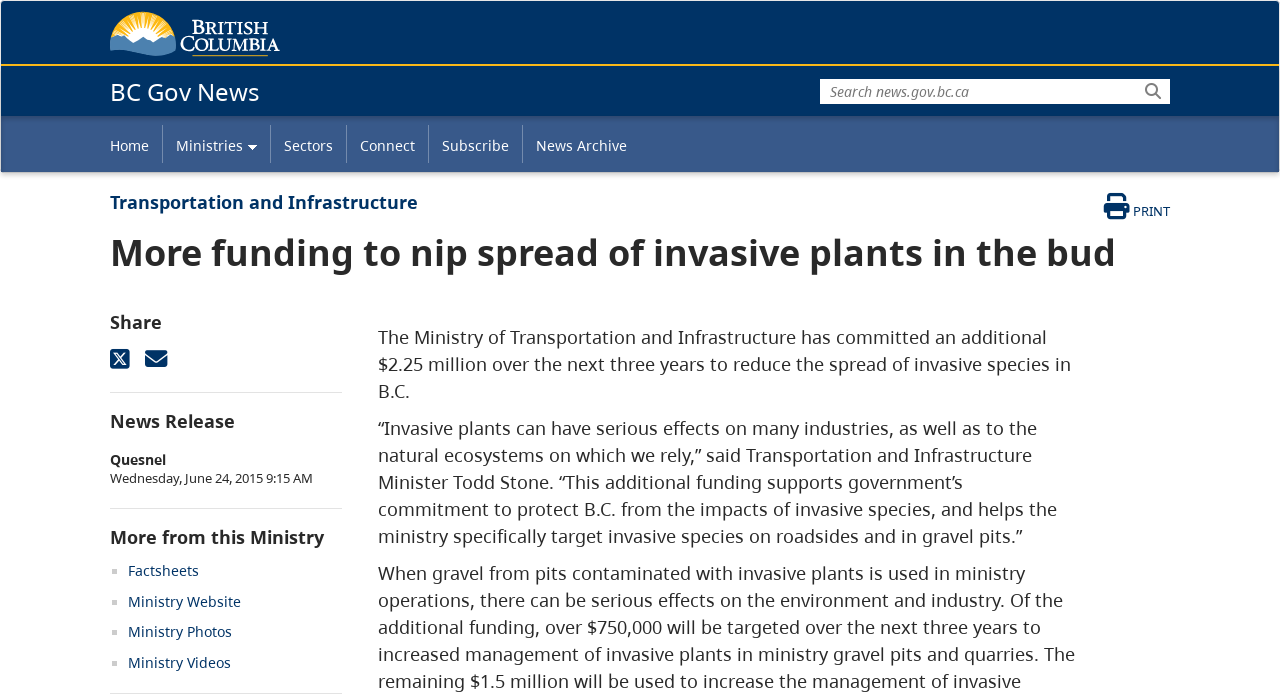Refer to the element description Ministry Photos and identify the corresponding bounding box in the screenshot. Format the coordinates as (top-left x, top-left y, bottom-right x, bottom-right y) with values in the range of 0 to 1.

[0.1, 0.896, 0.181, 0.923]